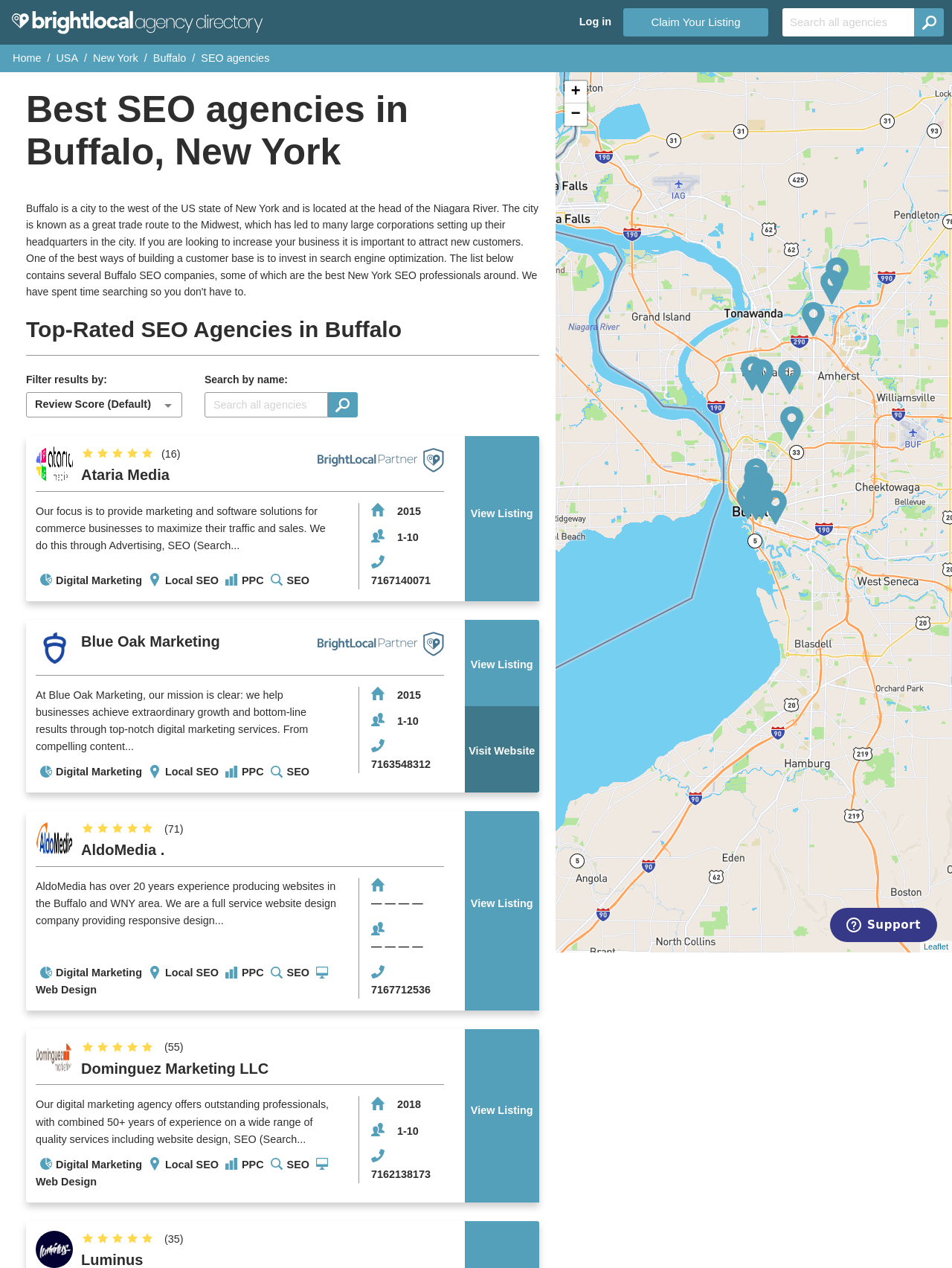Could you highlight the region that needs to be clicked to execute the instruction: "Search all agencies"?

[0.822, 0.006, 0.96, 0.029]